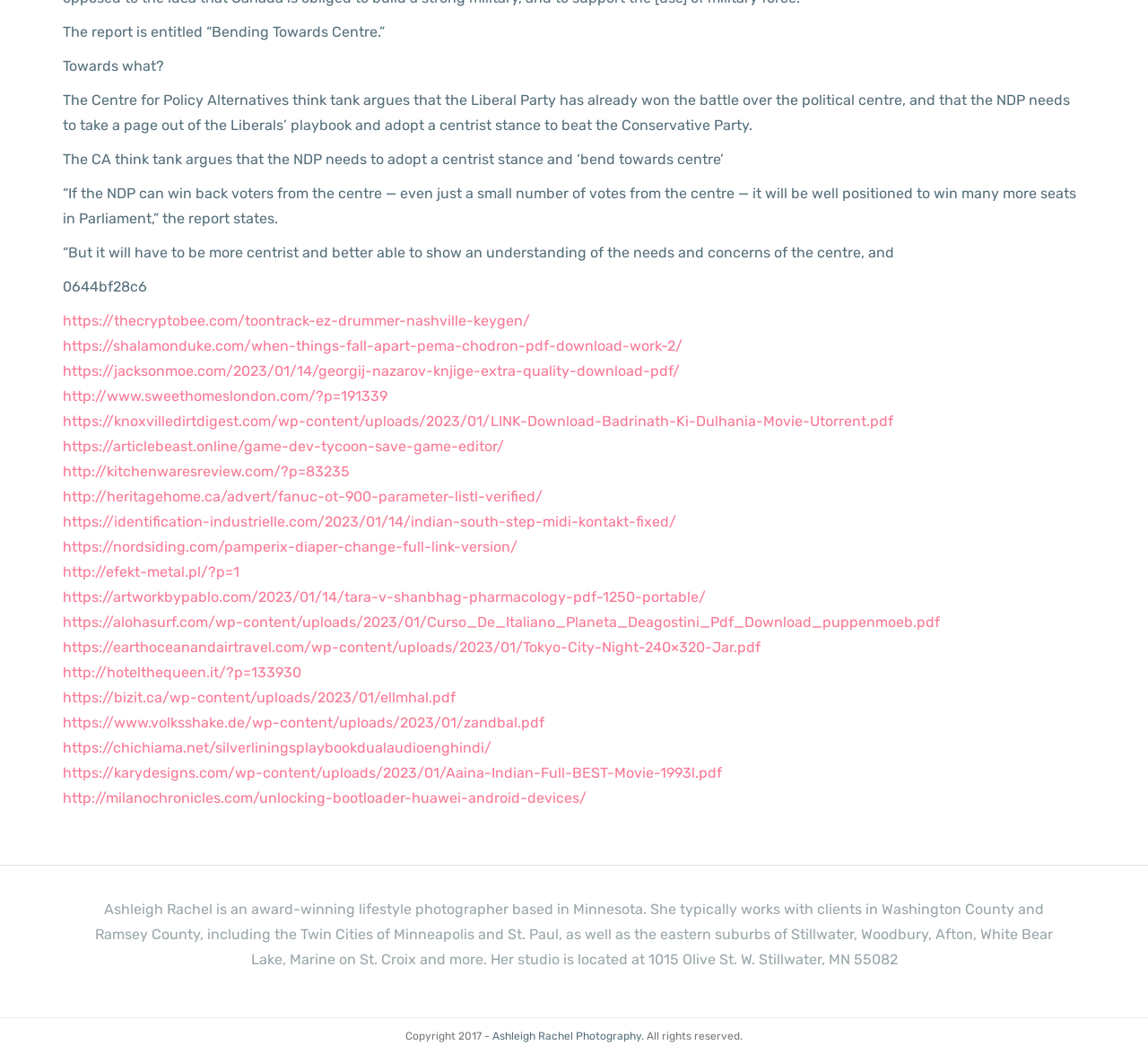Determine the bounding box of the UI element mentioned here: "Ashleigh Rachel Photography.". The coordinates must be in the format [left, top, right, bottom] with values ranging from 0 to 1.

[0.429, 0.977, 0.561, 0.989]